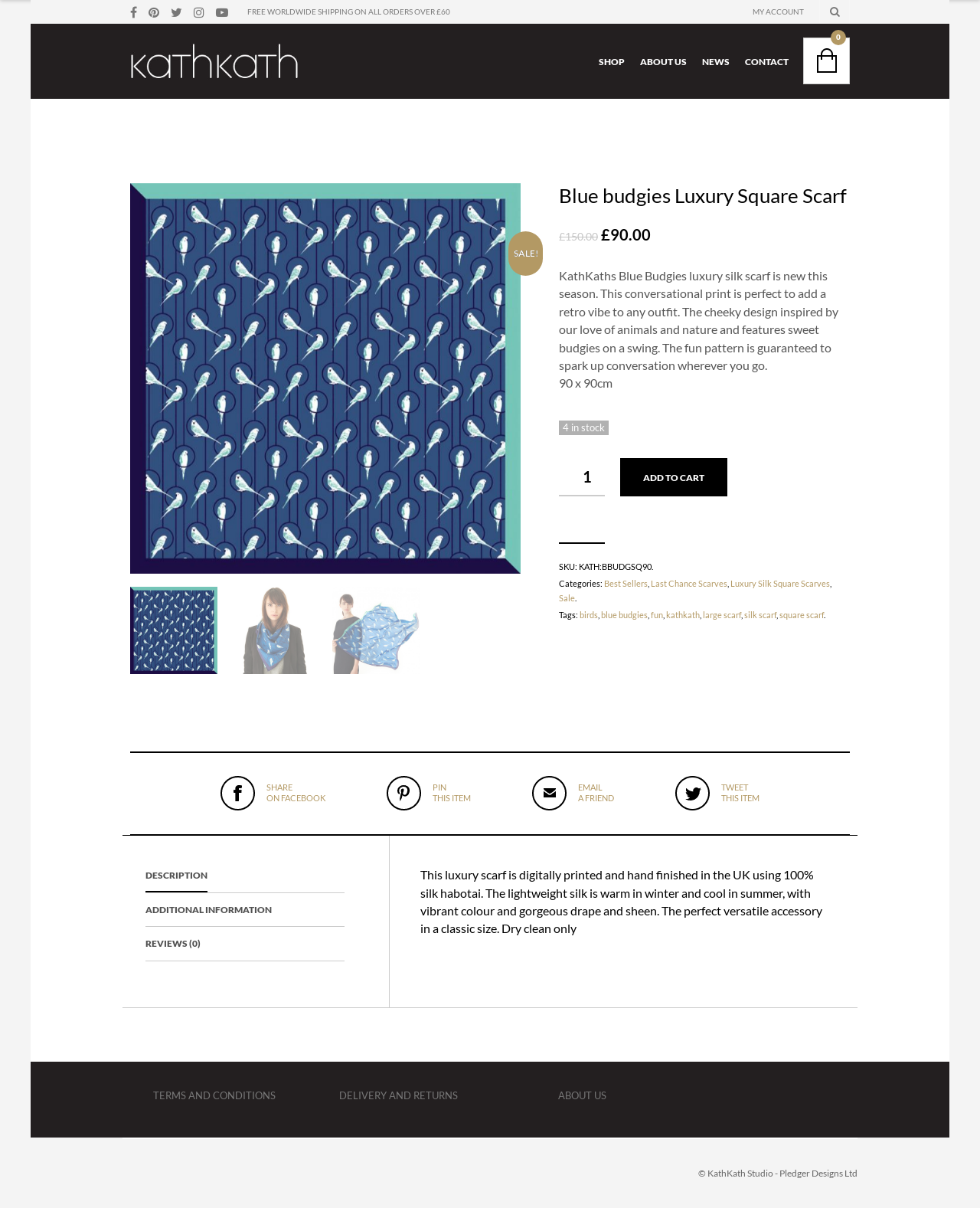Use a single word or phrase to answer this question: 
How many items are in stock?

4